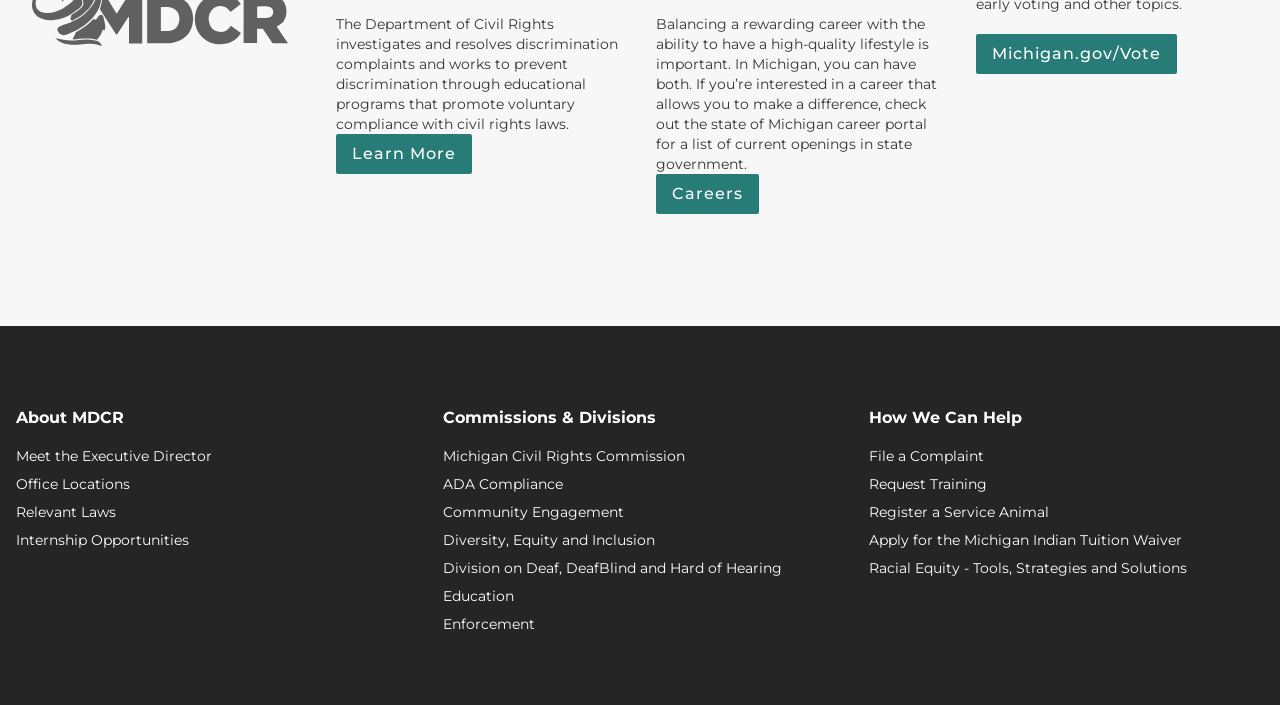Highlight the bounding box coordinates of the element that should be clicked to carry out the following instruction: "File a complaint". The coordinates must be given as four float numbers ranging from 0 to 1, i.e., [left, top, right, bottom].

[0.679, 0.633, 0.987, 0.661]